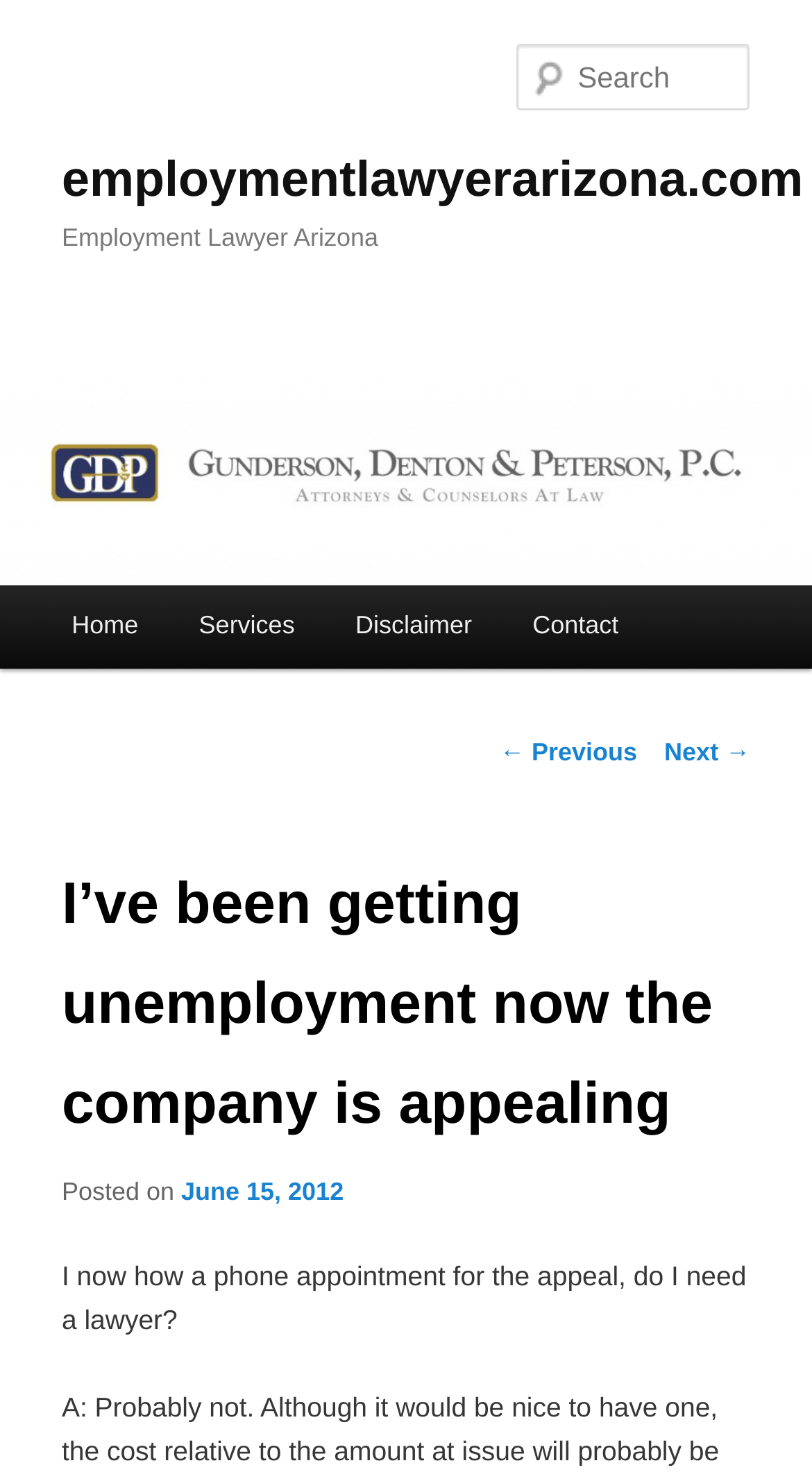Determine the bounding box coordinates of the clickable region to carry out the instruction: "Search for a topic".

[0.637, 0.03, 0.924, 0.075]